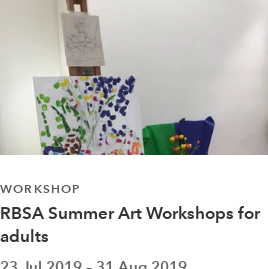Provide a thorough and detailed caption for the image.

The image captures a vibrant scene from the RBSA Summer Art Workshops for adults, which took place from July 23 to August 31, 2019. In the foreground, there is a colorful artwork displayed on an easel, showcasing an arrangement of flowers in various shades of color. Beside the canvas, a green bag filled with art supplies adds to the creativity of the setting, while a printed sketch can be seen on another surface, suggesting the process of bringing artistic ideas to life. This engaging environment is designed to inspire adult participants to explore their artistic talents and engage in hands-on workshops at the RBSA Gallery in Birmingham, United Kingdom.